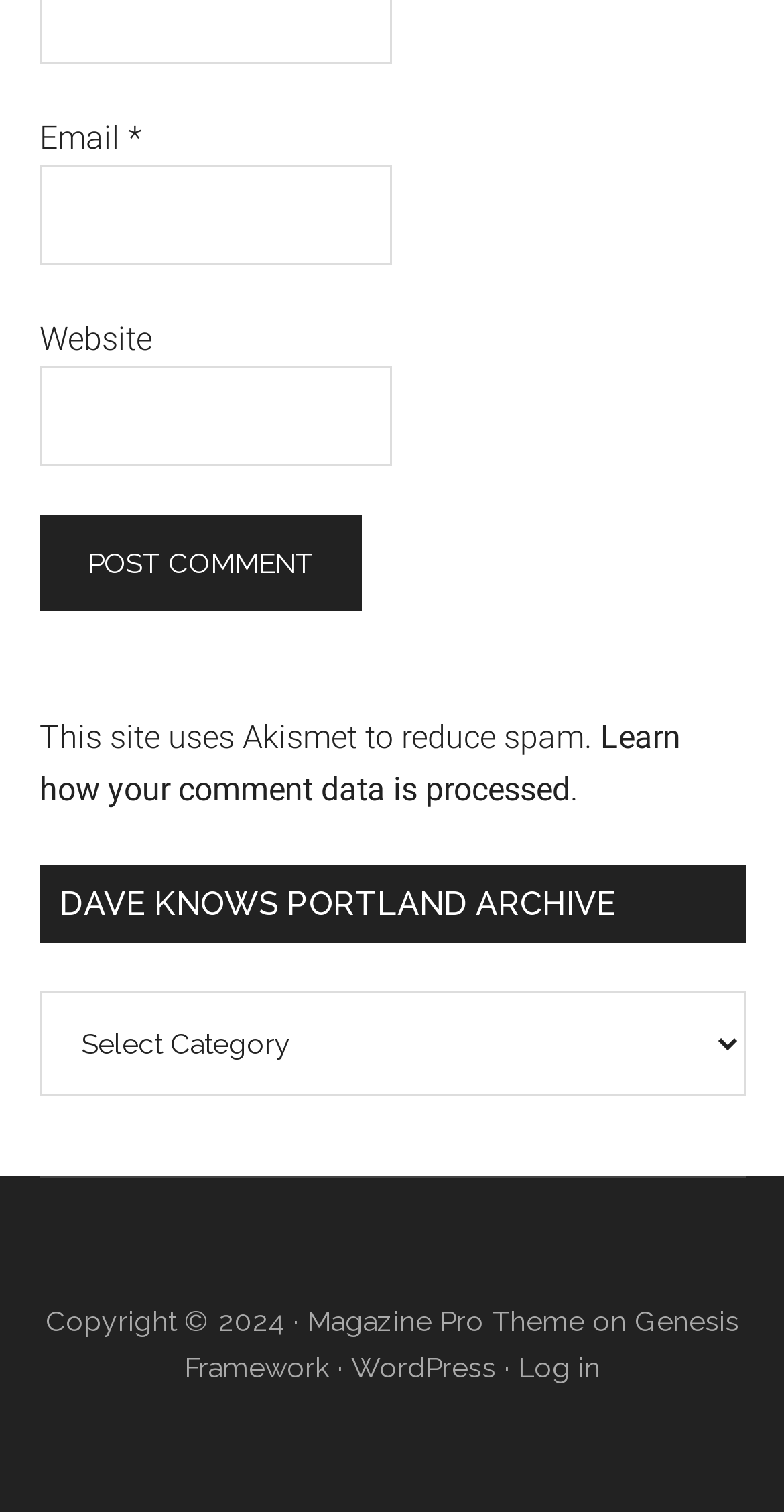What is the function of the 'Post Comment' button?
Analyze the image and provide a thorough answer to the question.

The 'Post Comment' button is located below the 'Email' and 'Website' fields, and it contains the text 'POST COMMENT'. This suggests that clicking this button will submit the comment entered by the user.